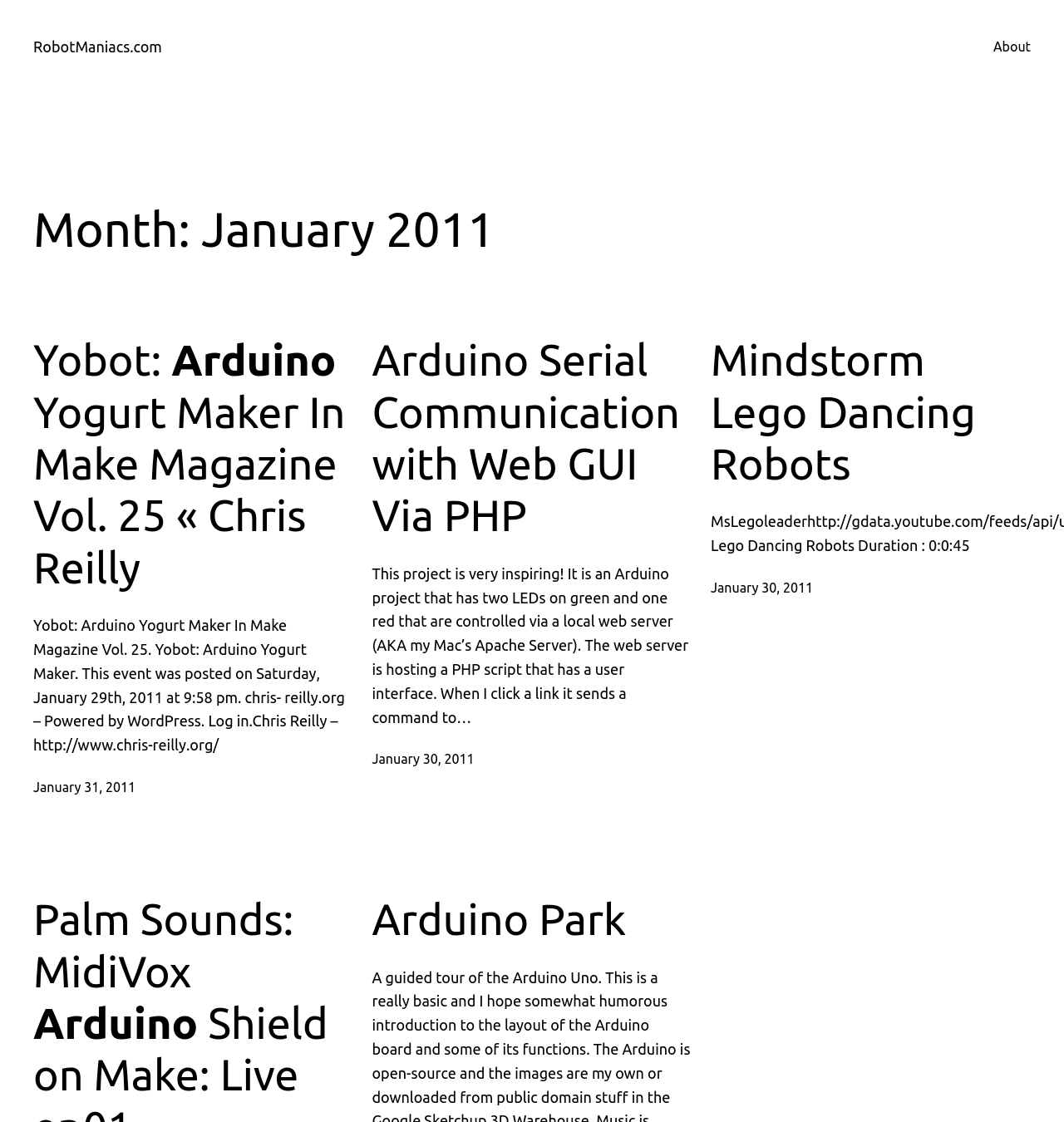What is the topic of the first article?
Please provide a detailed answer to the question.

The first article on the webpage has a heading element with the text 'Yobot: Arduino Yogurt Maker In Make Magazine Vol. 25 « Chris Reilly', which indicates that the topic of the article is about Yobot, an Arduino yogurt maker.